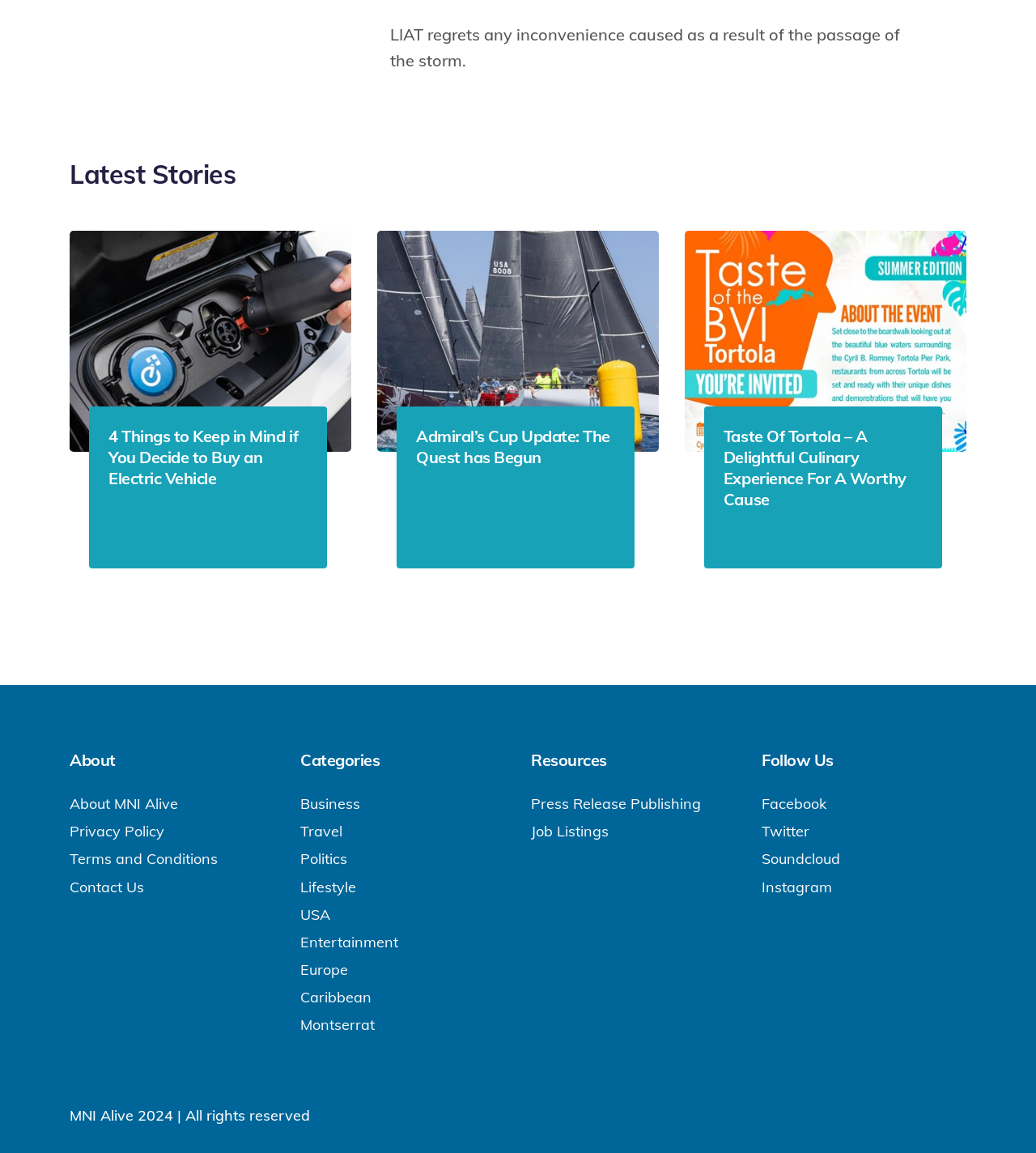How many social media platforms are listed under 'Follow Us'?
Please provide a single word or phrase as your answer based on the image.

4